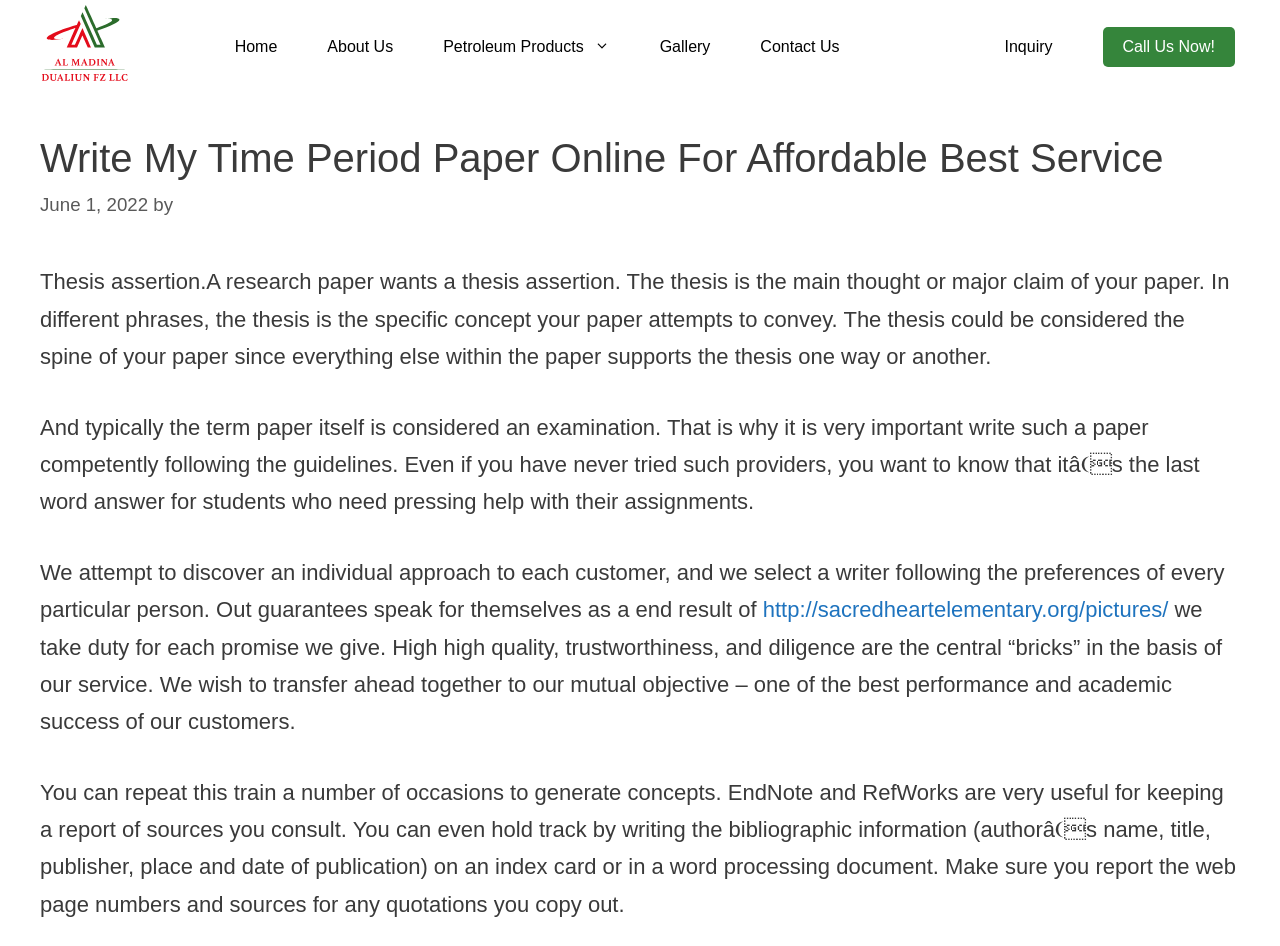Identify the bounding box coordinates necessary to click and complete the given instruction: "Click the 'About Us' link".

[0.24, 0.029, 0.323, 0.071]